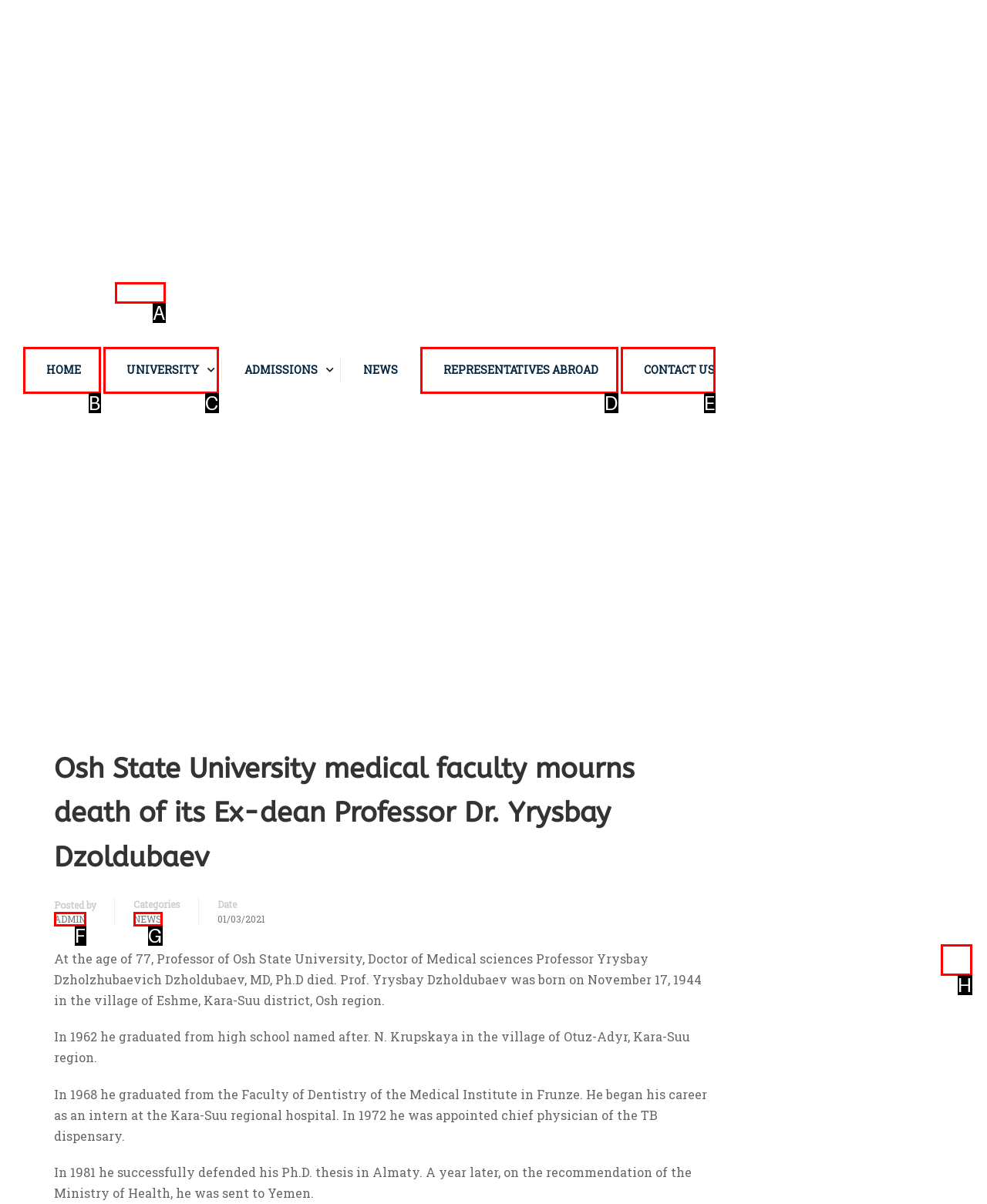Which HTML element matches the description: University?
Reply with the letter of the correct choice.

C